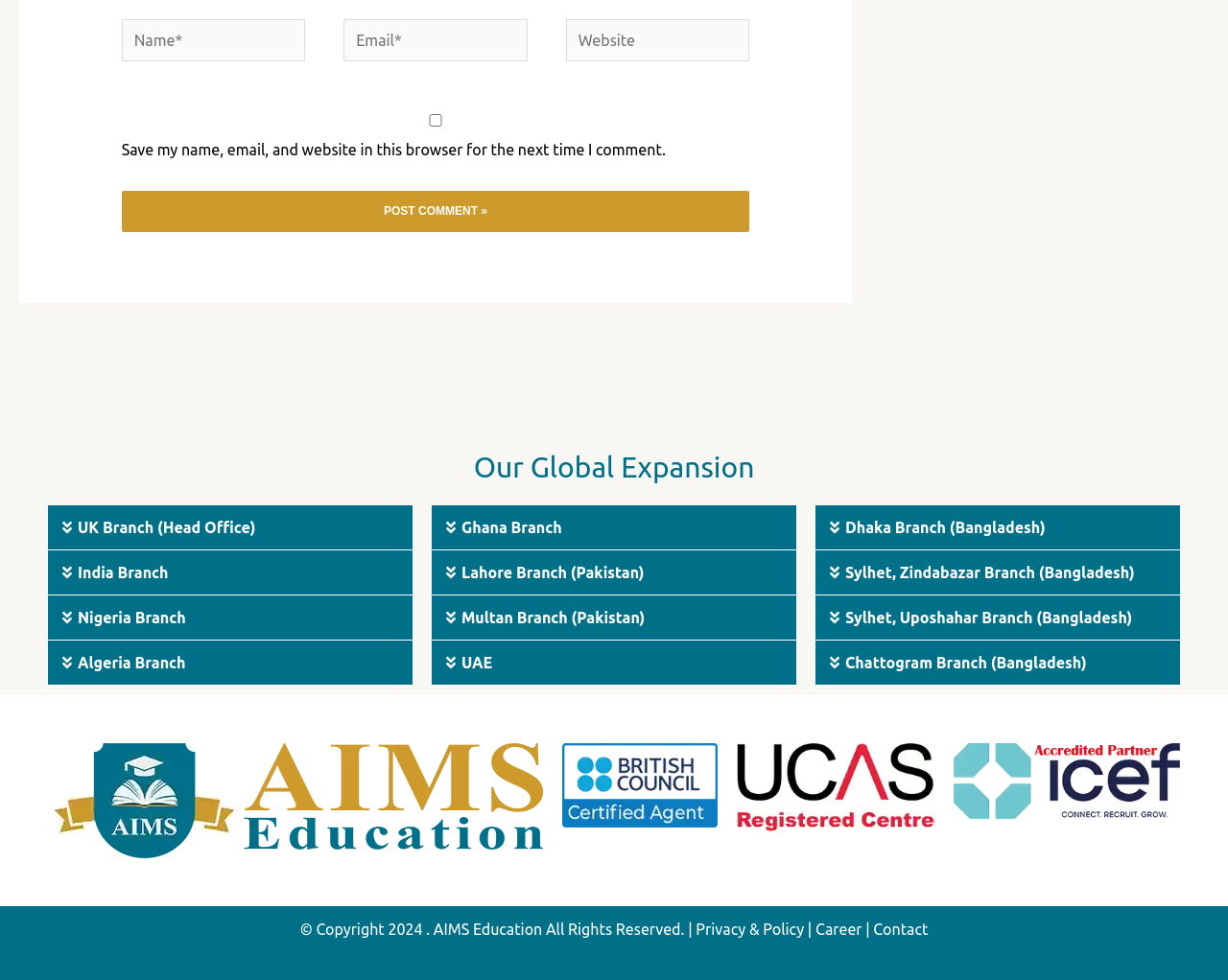Find the bounding box coordinates of the element to click in order to complete this instruction: "Click the link to AIMS Education". The bounding box coordinates must be four float numbers between 0 and 1, denoted as [left, top, right, bottom].

[0.353, 0.939, 0.442, 0.957]